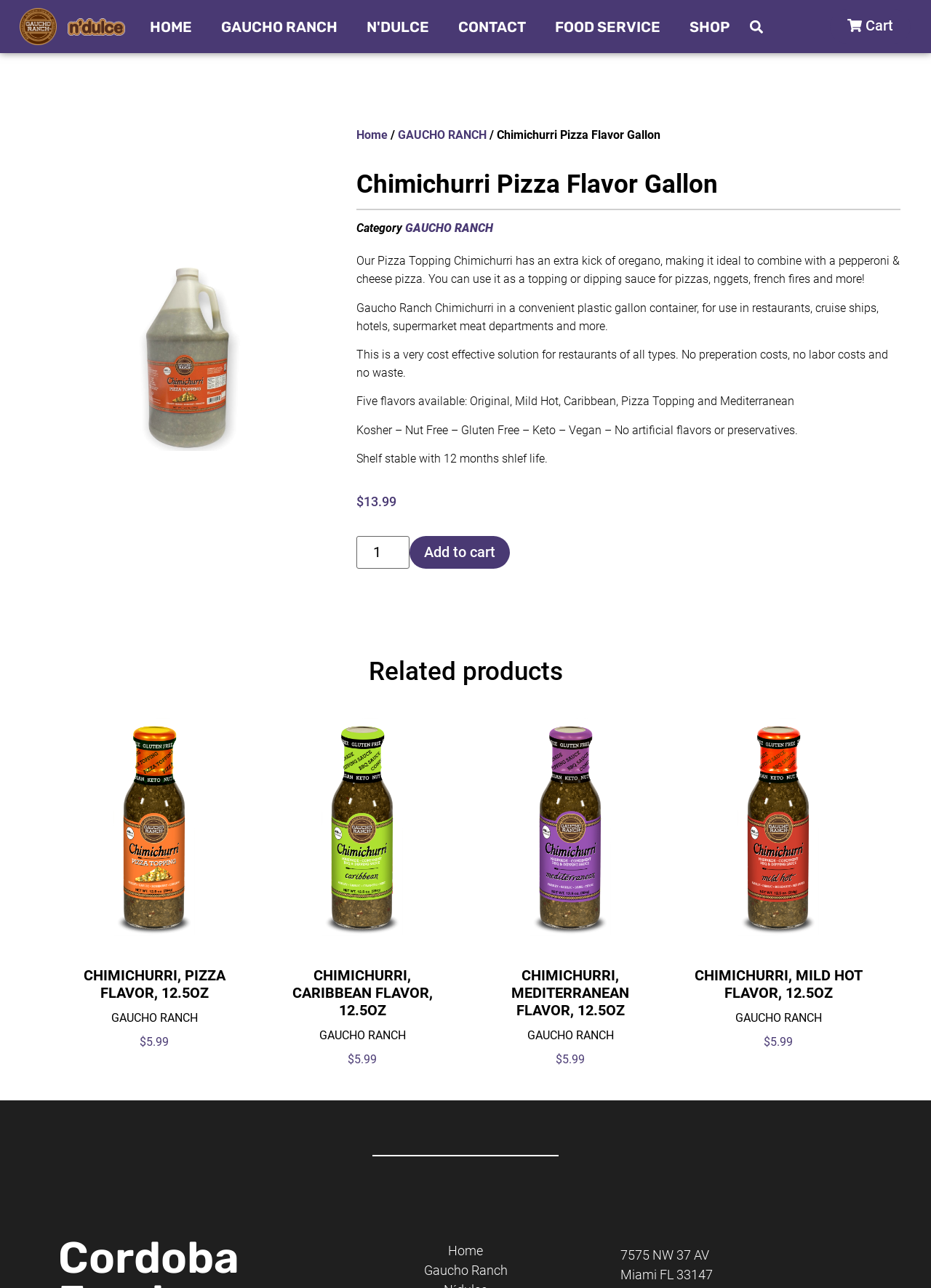Indicate the bounding box coordinates of the element that must be clicked to execute the instruction: "Search for products". The coordinates should be given as four float numbers between 0 and 1, i.e., [left, top, right, bottom].

[0.799, 0.011, 0.825, 0.03]